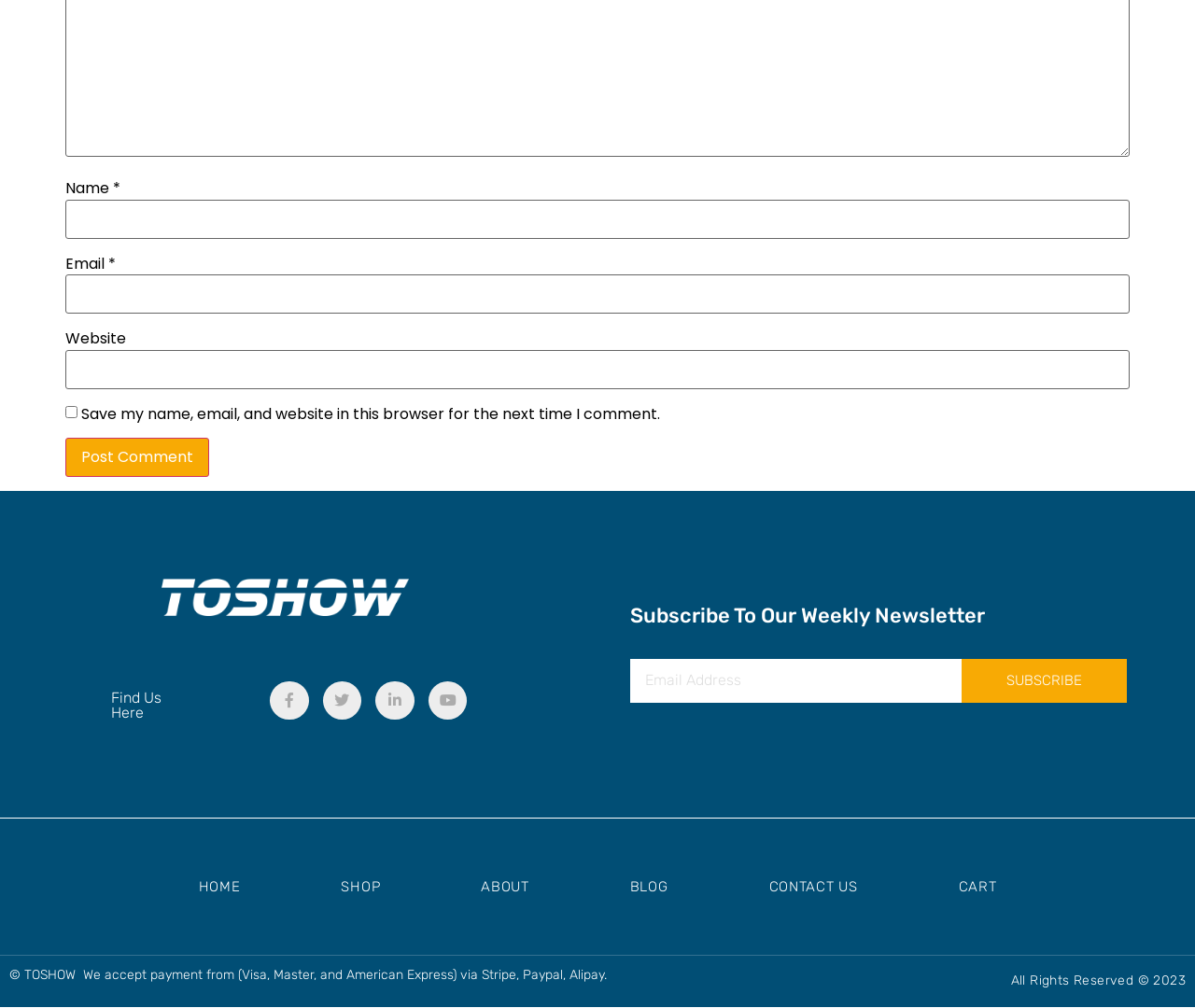Highlight the bounding box of the UI element that corresponds to this description: "parent_node: Email * aria-describedby="email-notes" name="email"".

[0.055, 0.272, 0.945, 0.311]